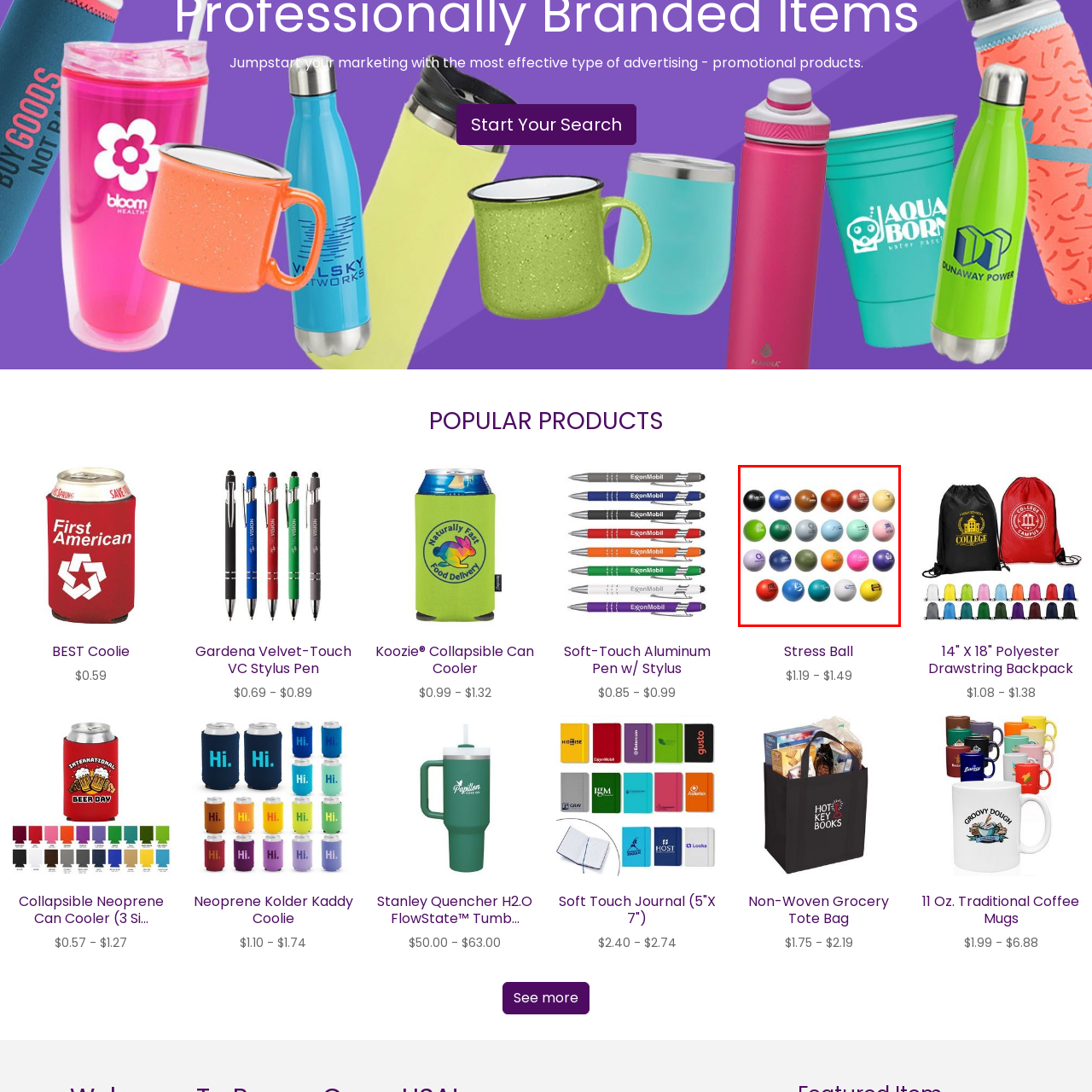What colors are the stress balls available in?
Look at the image section surrounded by the red bounding box and provide a concise answer in one word or phrase.

Multiple colors